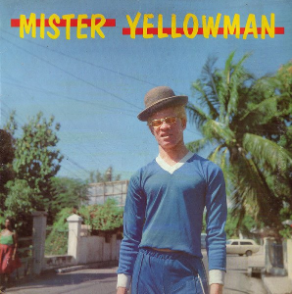Give a comprehensive caption that covers the entire image content.

The image features the iconic cover art for the album "Mister Yellowman" by the reggae artist Yellowman. Set against a vibrant blue sky, the artist stands confidently dressed in a bright blue tracksuit, complemented by a stylish hat and yellow-tinted sunglasses. The background showcases tropical vegetation and a glimpse of a residential area, enhancing the laid-back vibe typical of Jamaican culture. The album title "MISTER YELLOWMAN" is prominently displayed at the top in bold, bright yellow and red letters, capturing attention with its cheerful retro aesthetic. This cover epitomizes the lively spirit of reggae music and the distinctive personality of one of its legendary figures.